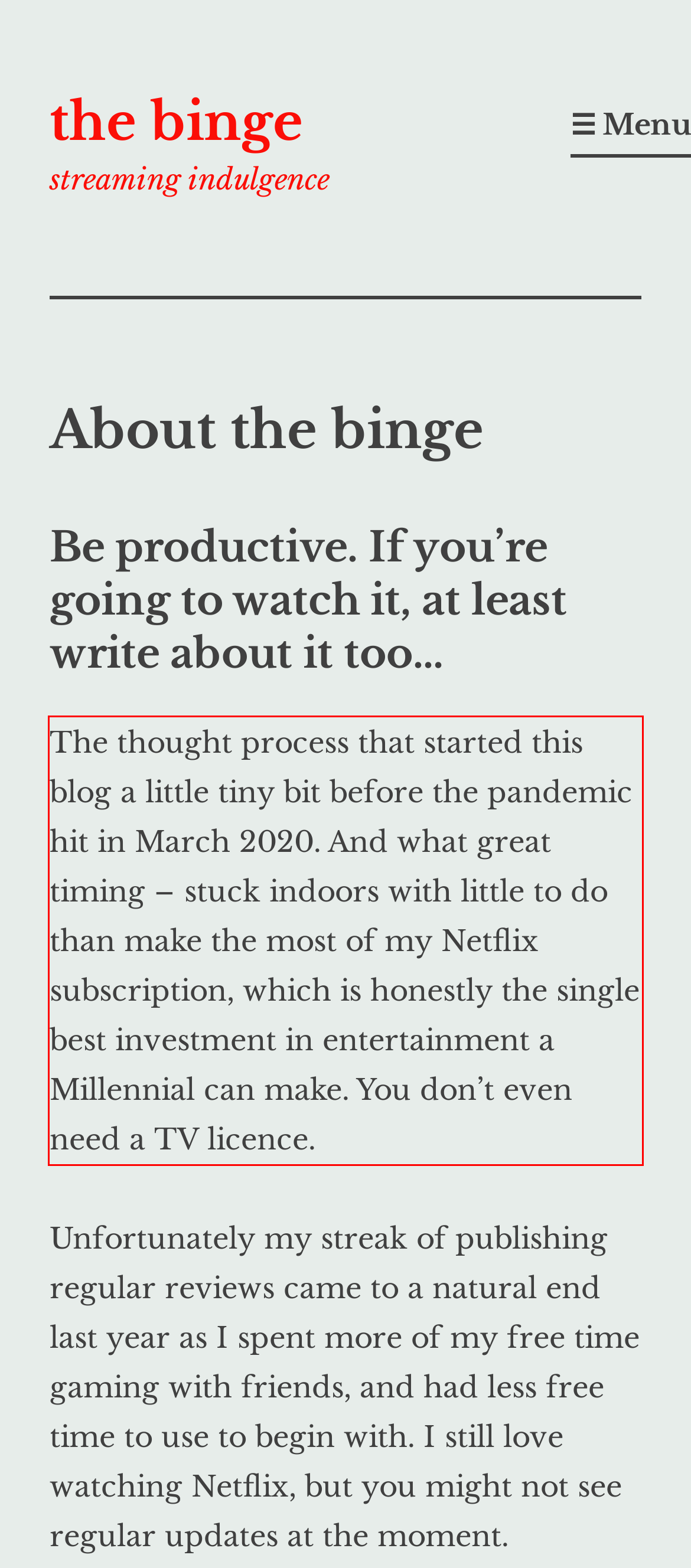Please analyze the provided webpage screenshot and perform OCR to extract the text content from the red rectangle bounding box.

The thought process that started this blog a little tiny bit before the pandemic hit in March 2020. And what great timing – stuck indoors with little to do than make the most of my Netflix subscription, which is honestly the single best investment in entertainment a Millennial can make. You don’t even need a TV licence.